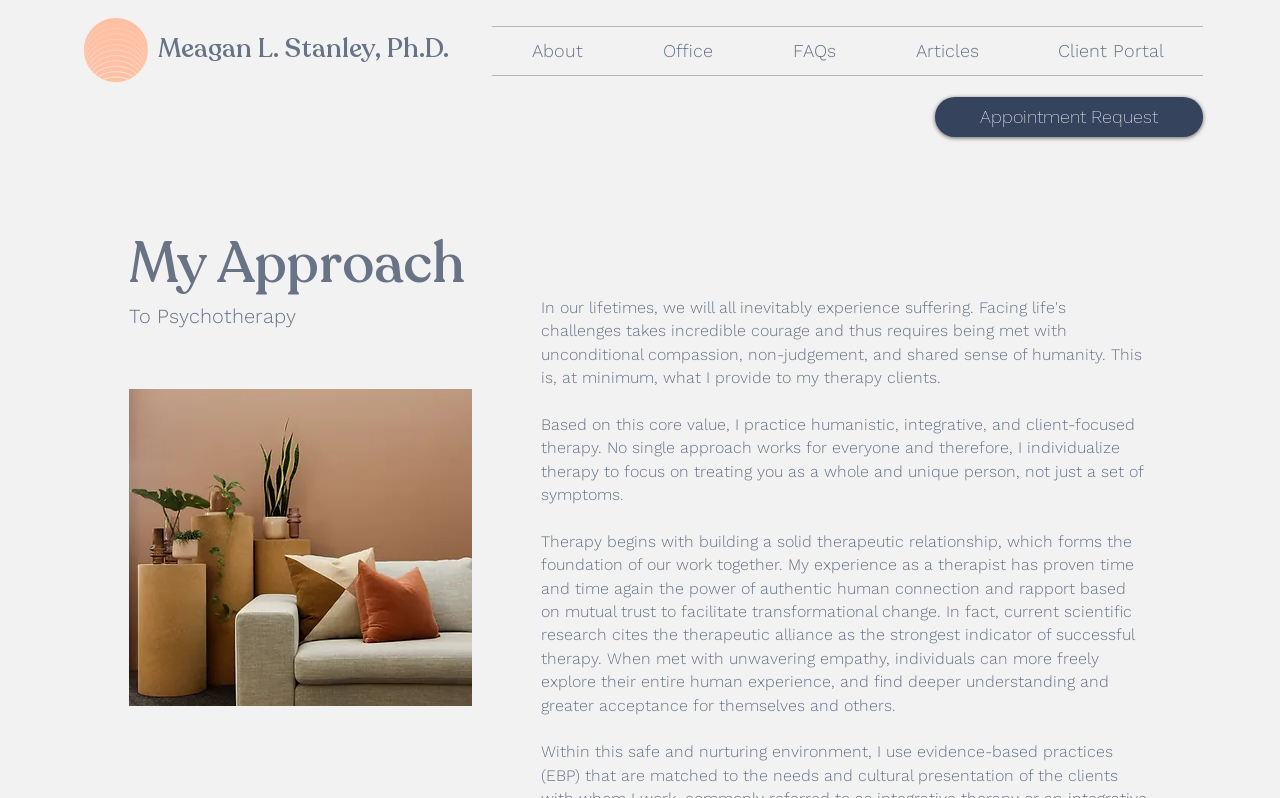Please analyze the image and provide a thorough answer to the question:
What is the goal of the therapeutic alliance?

I found the answer by reading the text 'the power of authentic human connection and rapport based on mutual trust to facilitate transformational change.' which indicates that the goal of the therapeutic alliance is to facilitate transformational change.